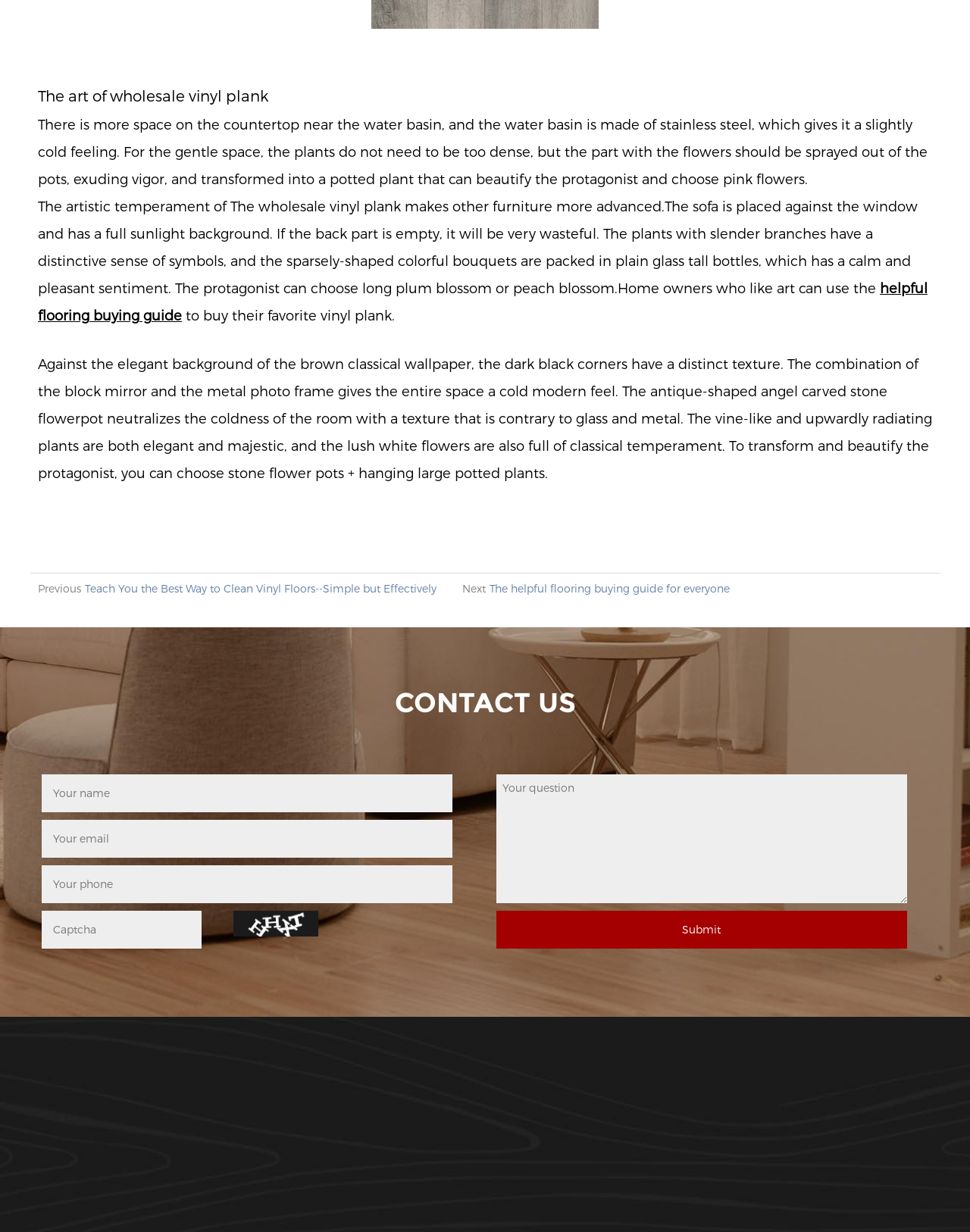What type of plants are recommended for the gentle space?
Using the information presented in the image, please offer a detailed response to the question.

According to the second paragraph, for the gentle space, the plants do not need to be too dense, but the part with the flowers should be sprayed out of the pots, exuding vigor, and transformed into a potted plant that can beautify the protagonist and choose pink flowers.